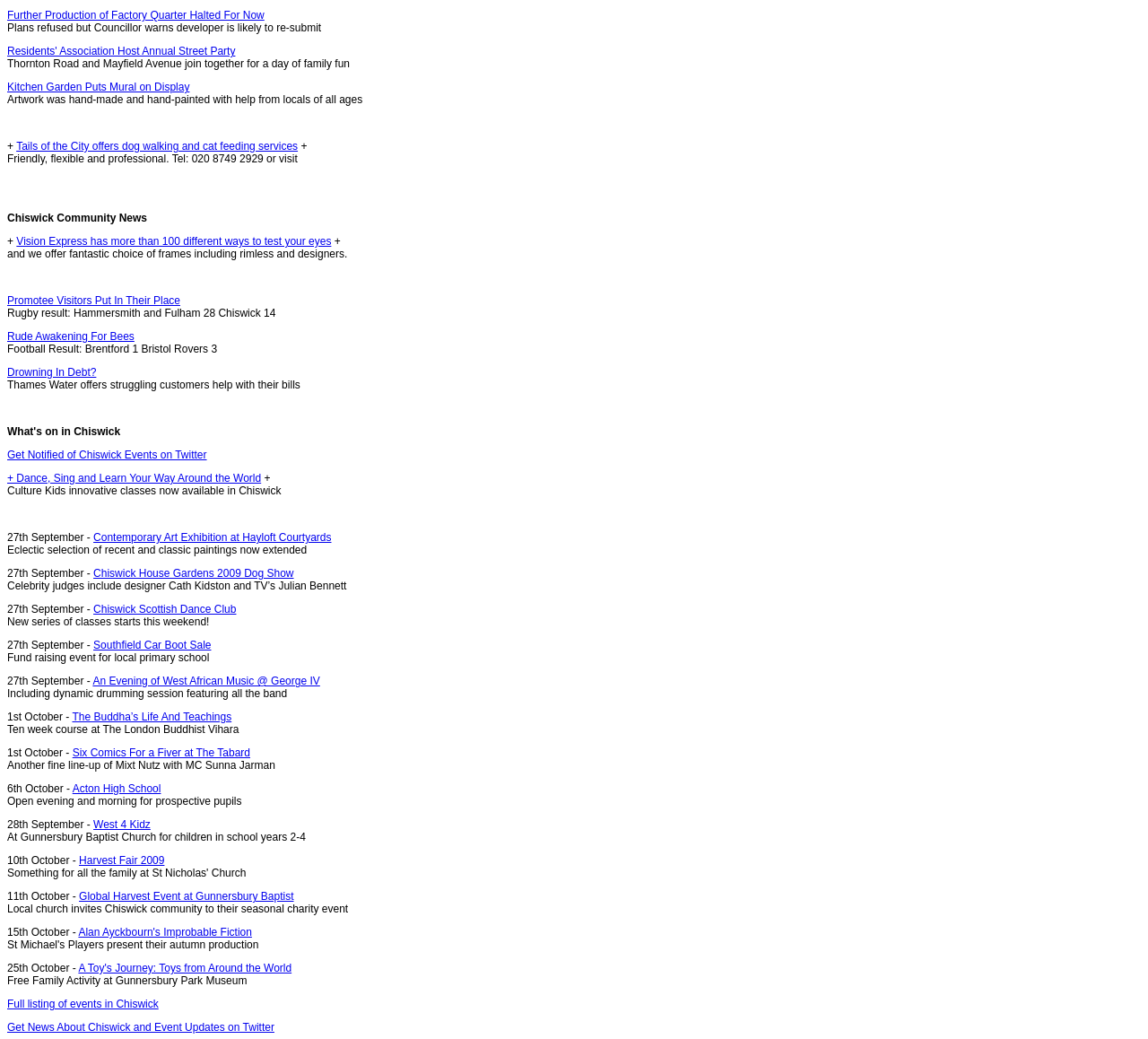What is the purpose of the 'Southfield Car Boot Sale' event?
Kindly answer the question with as much detail as you can.

I inferred this answer by looking at the StaticText element with the content 'Fund raising event for local primary school', which suggests that the event is a fundraising activity for a local primary school.